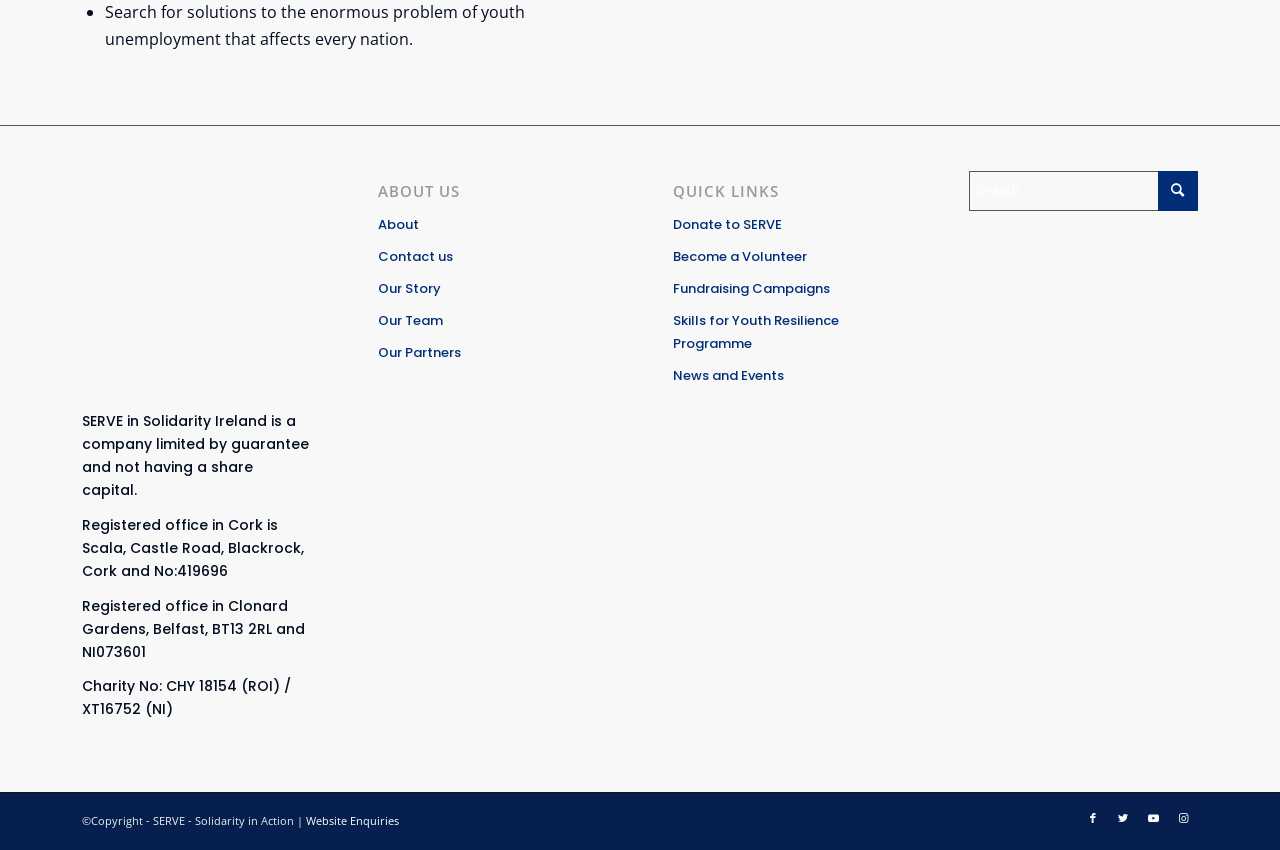Please identify the bounding box coordinates of where to click in order to follow the instruction: "Search for solutions".

[0.757, 0.201, 0.936, 0.248]